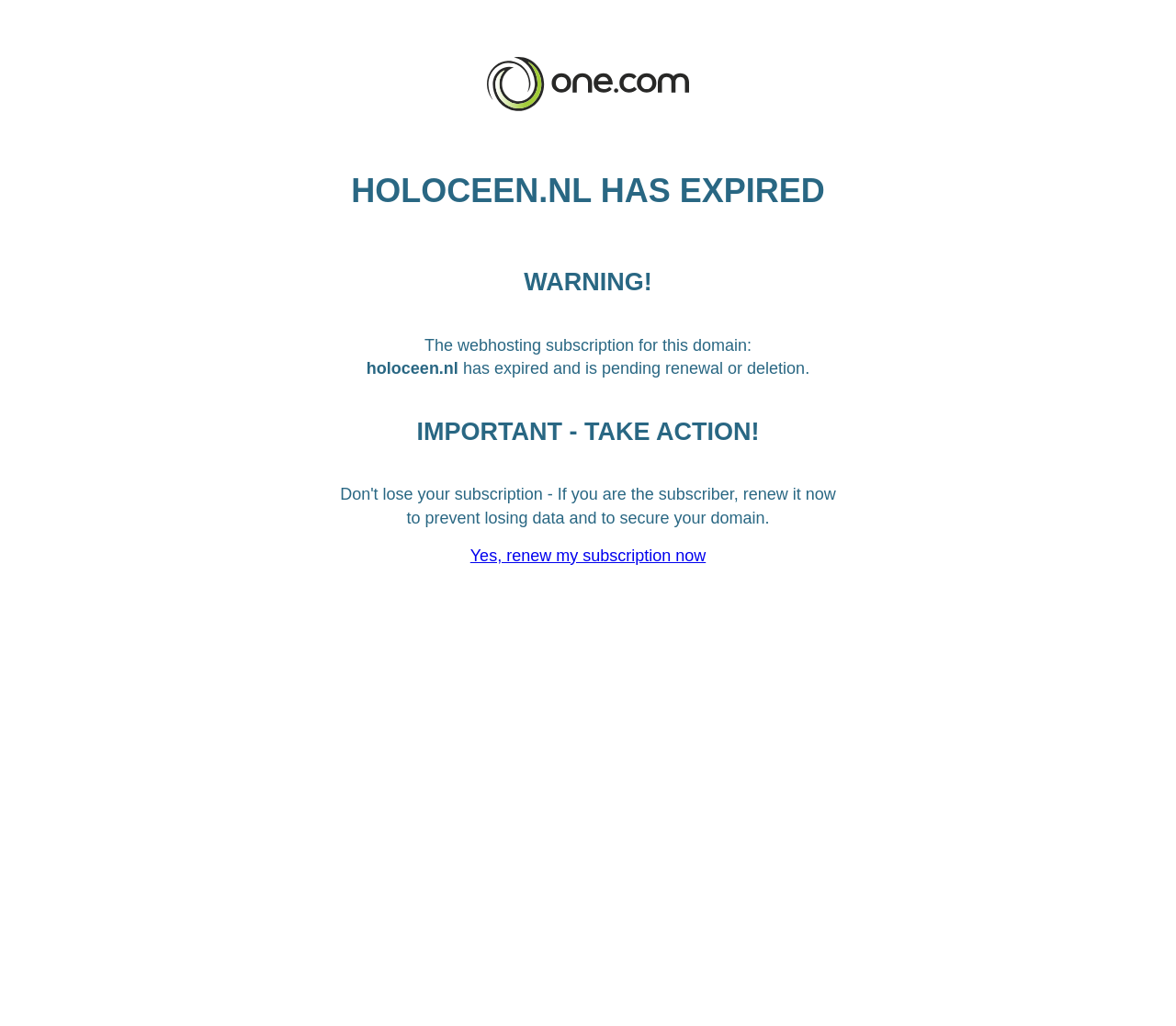Using the image as a reference, answer the following question in as much detail as possible:
What is the consequence of not taking action?

According to the webpage content, specifically the sentence 'has expired and is pending renewal or deletion.', if no action is taken, the consequence is that the domain may be deleted.